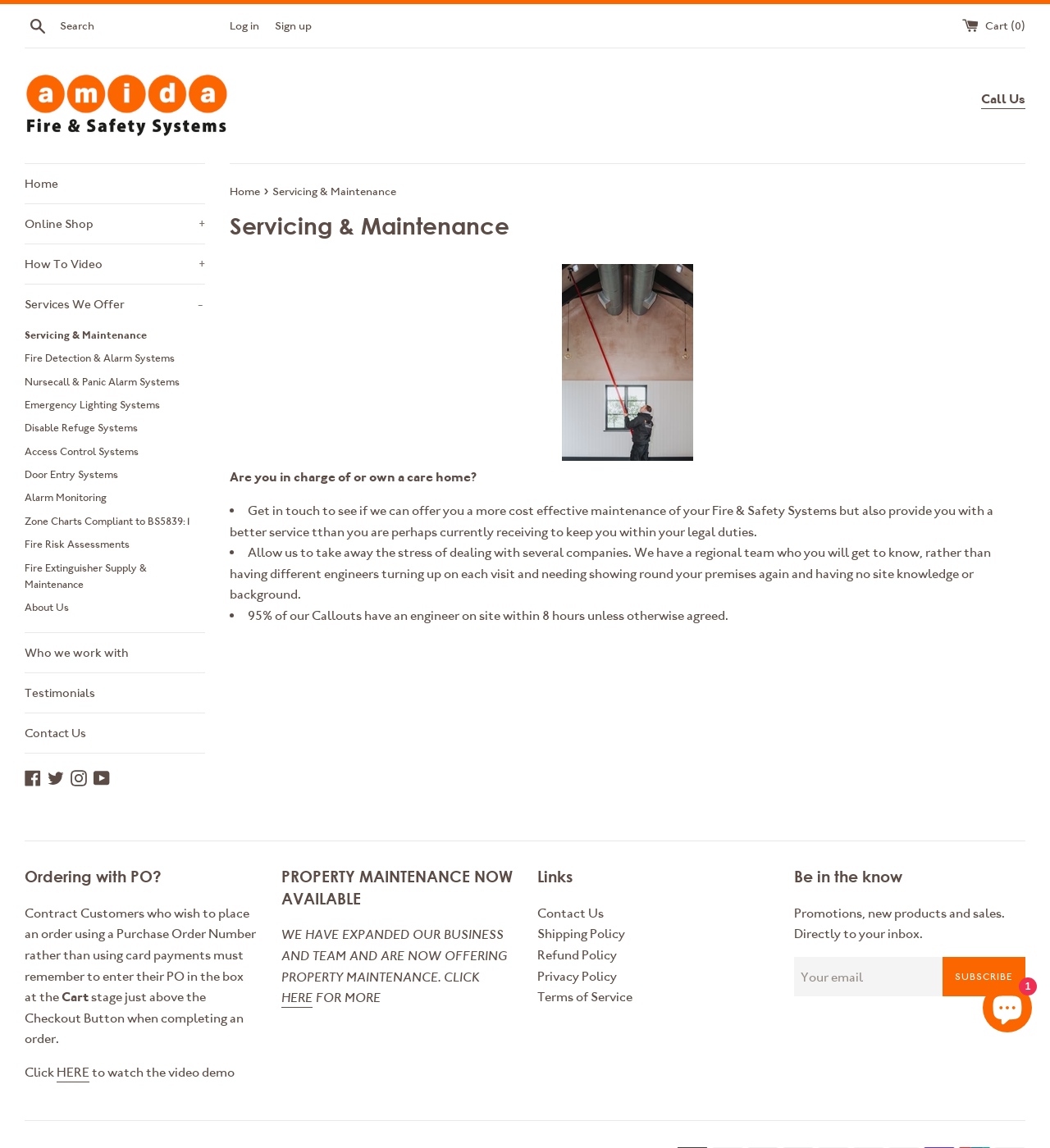Examine the screenshot and answer the question in as much detail as possible: What is the company name?

The company name can be found in the top-left corner of the webpage, where the logo is located. The image with the text 'Amida Fire' is the company logo, indicating that the company name is Amida Fire.